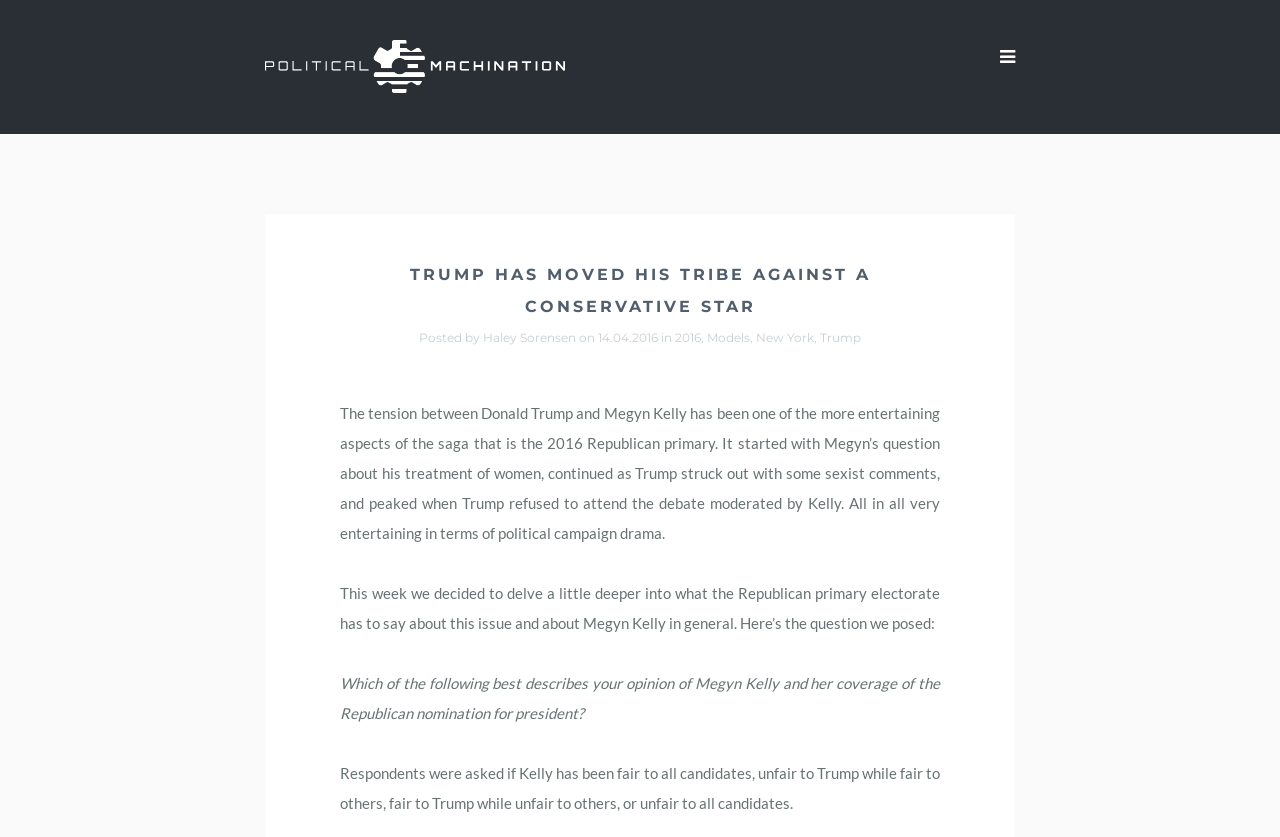Explain the webpage in detail.

This webpage appears to be a blog post or article discussing the 2016 Republican primary, specifically the tension between Donald Trump and Megyn Kelly. At the top of the page, there is a large heading that reads "TRUMP HAS MOVED HIS TRIBE AGAINST A CONSERVATIVE STAR" in bold font. Below this heading, there is a link to the article title, an image, and a series of links to related topics, including "Models", "New York", and "Trump".

To the right of the article title, there is a section with the author's name, "Haley Sorensen", and the date of publication, "14.04.2016". Below this, there is a paragraph of text that summarizes the article's content, discussing the tension between Trump and Kelly and how it has played out during the Republican primary.

The main content of the article is divided into several sections. The first section discusses the issue of Megyn Kelly's coverage of the Republican nomination and how it has been perceived by the electorate. There is a question posed to respondents, asking them to describe their opinion of Kelly and her coverage. The article then presents the results of this survey, with respondents asked to choose from several options, including whether Kelly has been fair to all candidates, unfair to Trump while fair to others, and so on.

To the right of the main content, there are two columns of links. The first column is headed "RECENT POSTS" and lists several article titles, including "Trump Support Update: Swing State Deep Dive". The second column is headed "ARCHIVES" and lists several months, including "August 2017" and "April 2017", which likely link to archived articles from those months.

At the very bottom of the page, there is a disclaimer stating that all posts and views are those of the authors and not of their employers or clients.